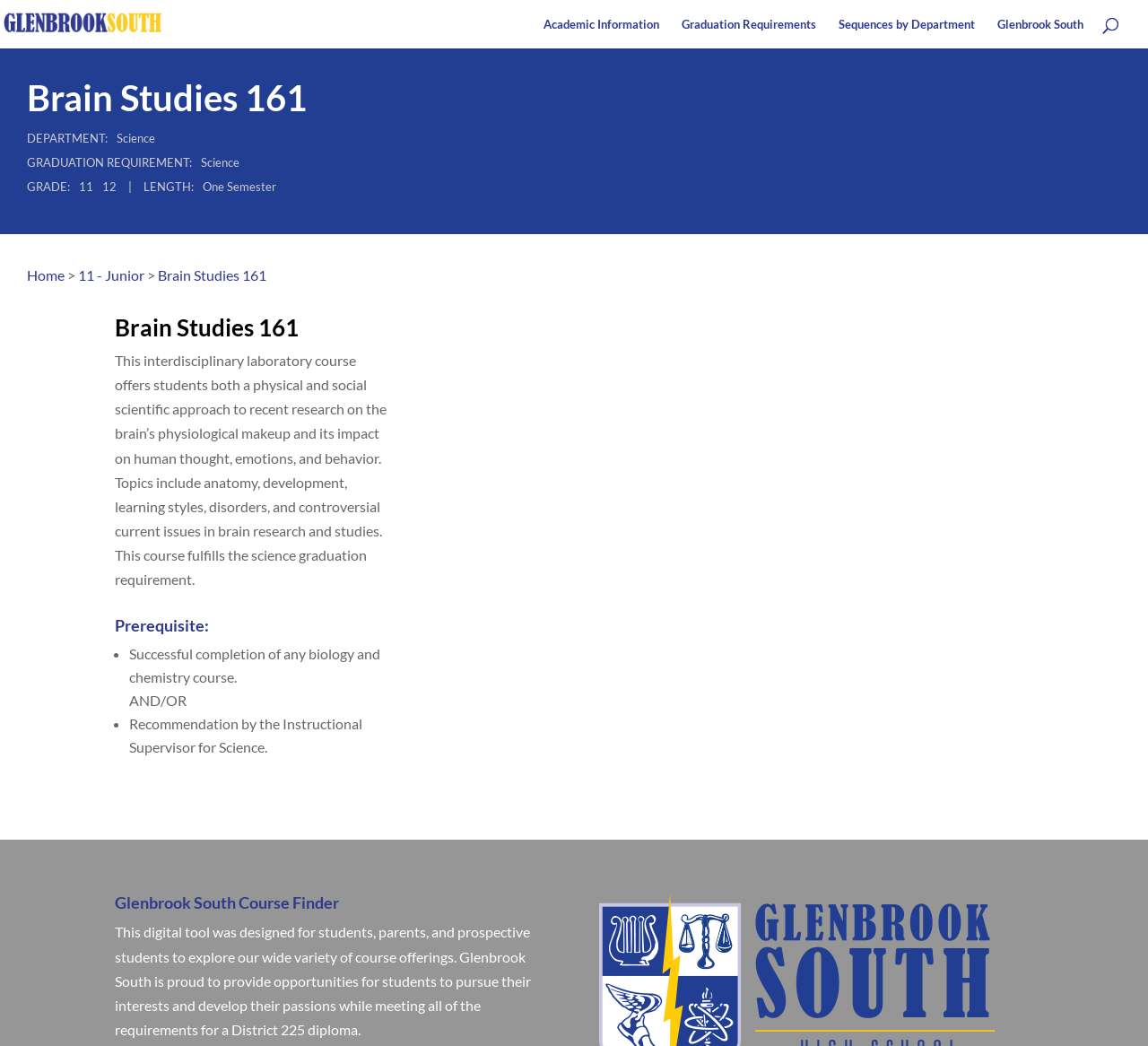What grade levels can take Brain Studies 161?
Answer with a single word or short phrase according to what you see in the image.

11, 12